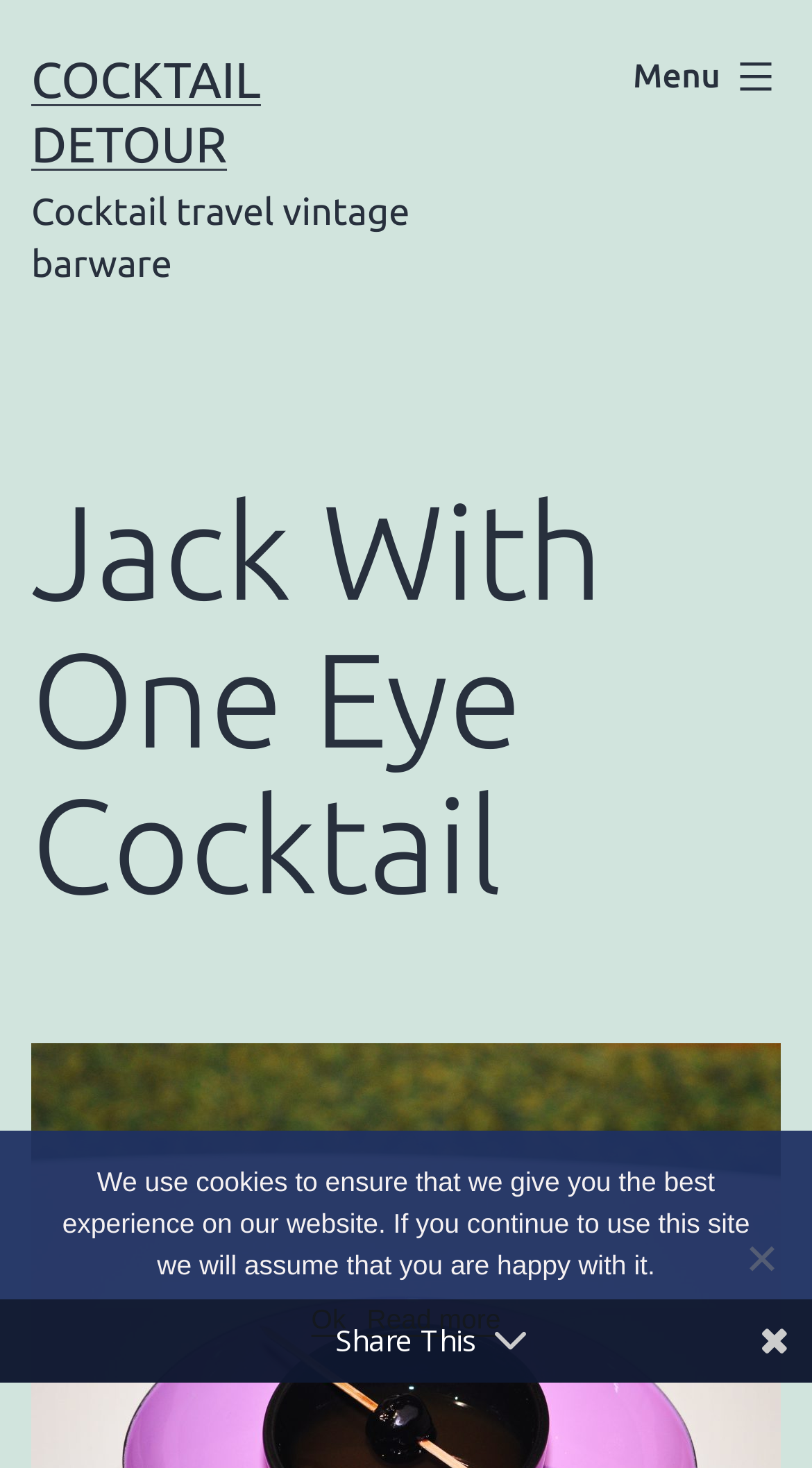Given the element description: "Ok", predict the bounding box coordinates of the UI element it refers to, using four float numbers between 0 and 1, i.e., [left, top, right, bottom].

[0.383, 0.885, 0.426, 0.913]